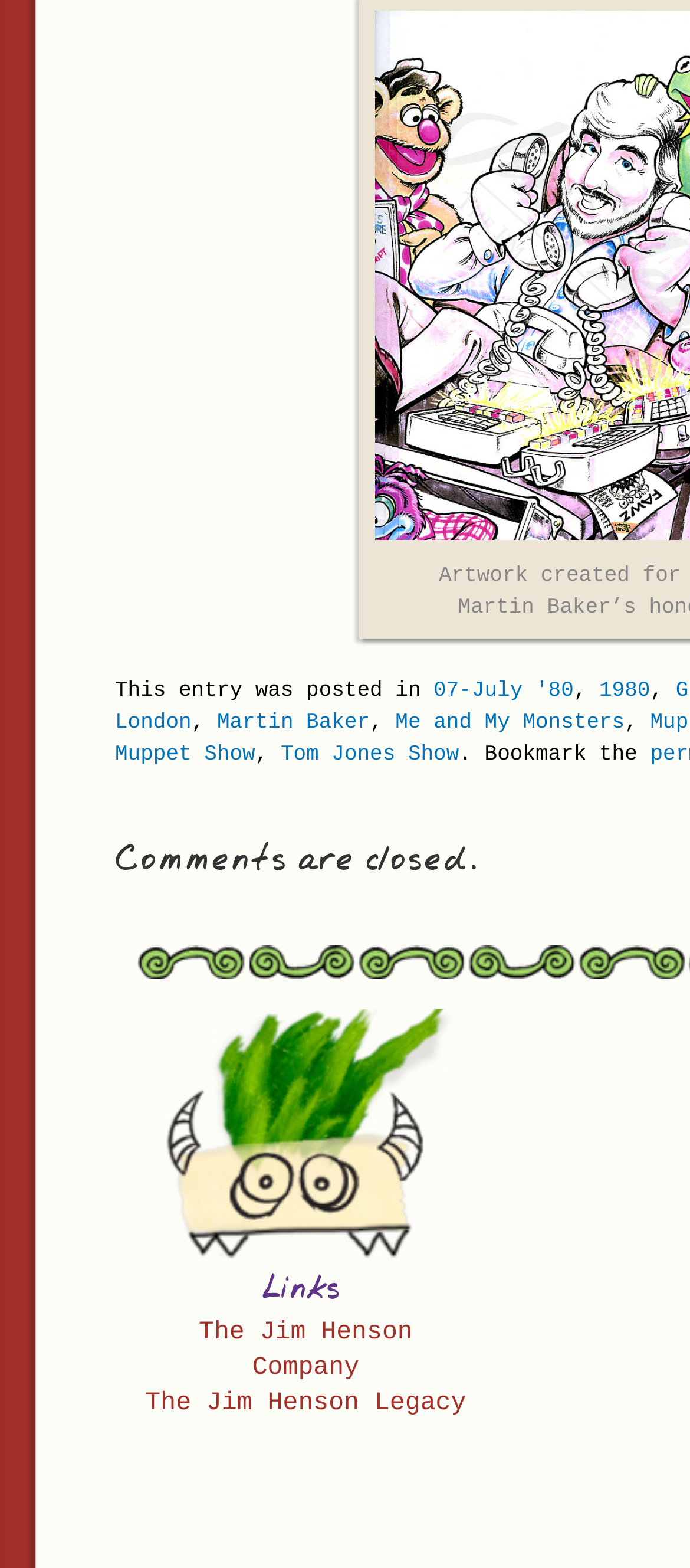Please identify the bounding box coordinates of the clickable region that I should interact with to perform the following instruction: "Read about Me and My Monsters". The coordinates should be expressed as four float numbers between 0 and 1, i.e., [left, top, right, bottom].

[0.573, 0.453, 0.905, 0.469]